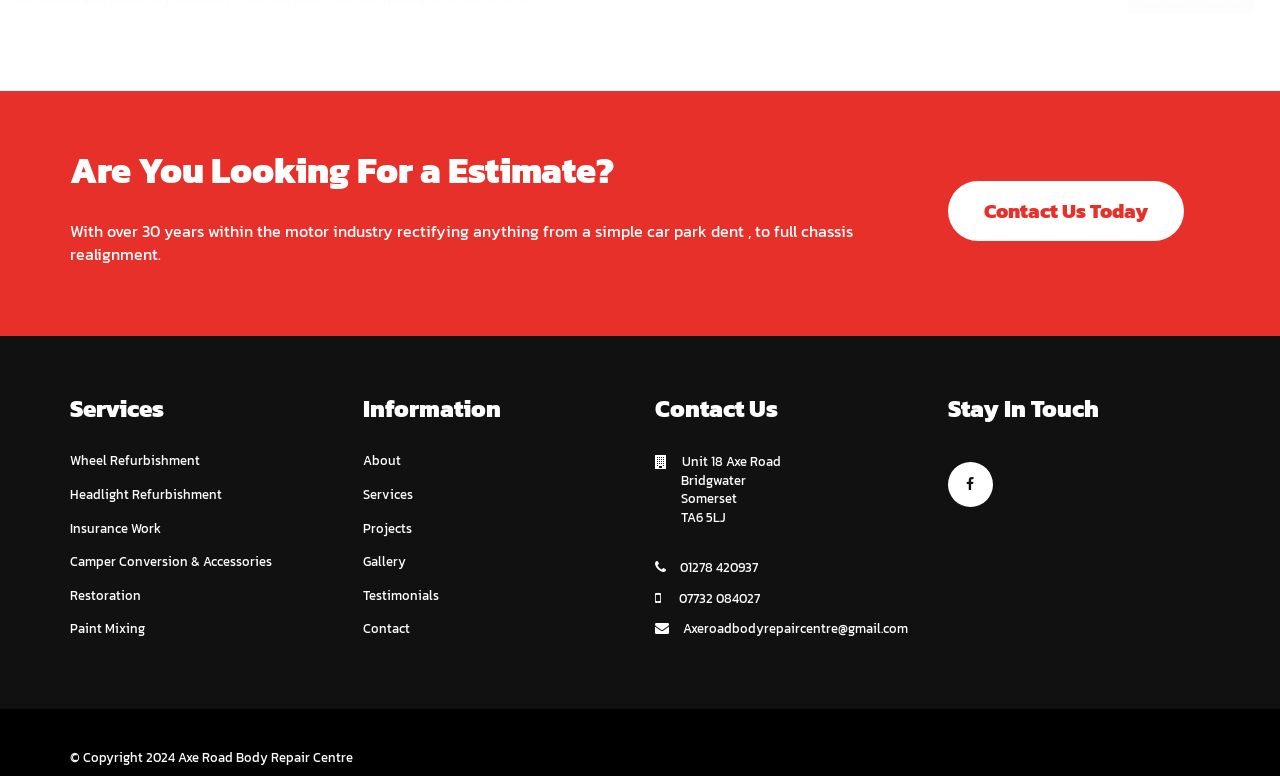Ascertain the bounding box coordinates for the UI element detailed here: "Gallery". The coordinates should be provided as [left, top, right, bottom] with each value being a float between 0 and 1.

[0.283, 0.713, 0.488, 0.737]